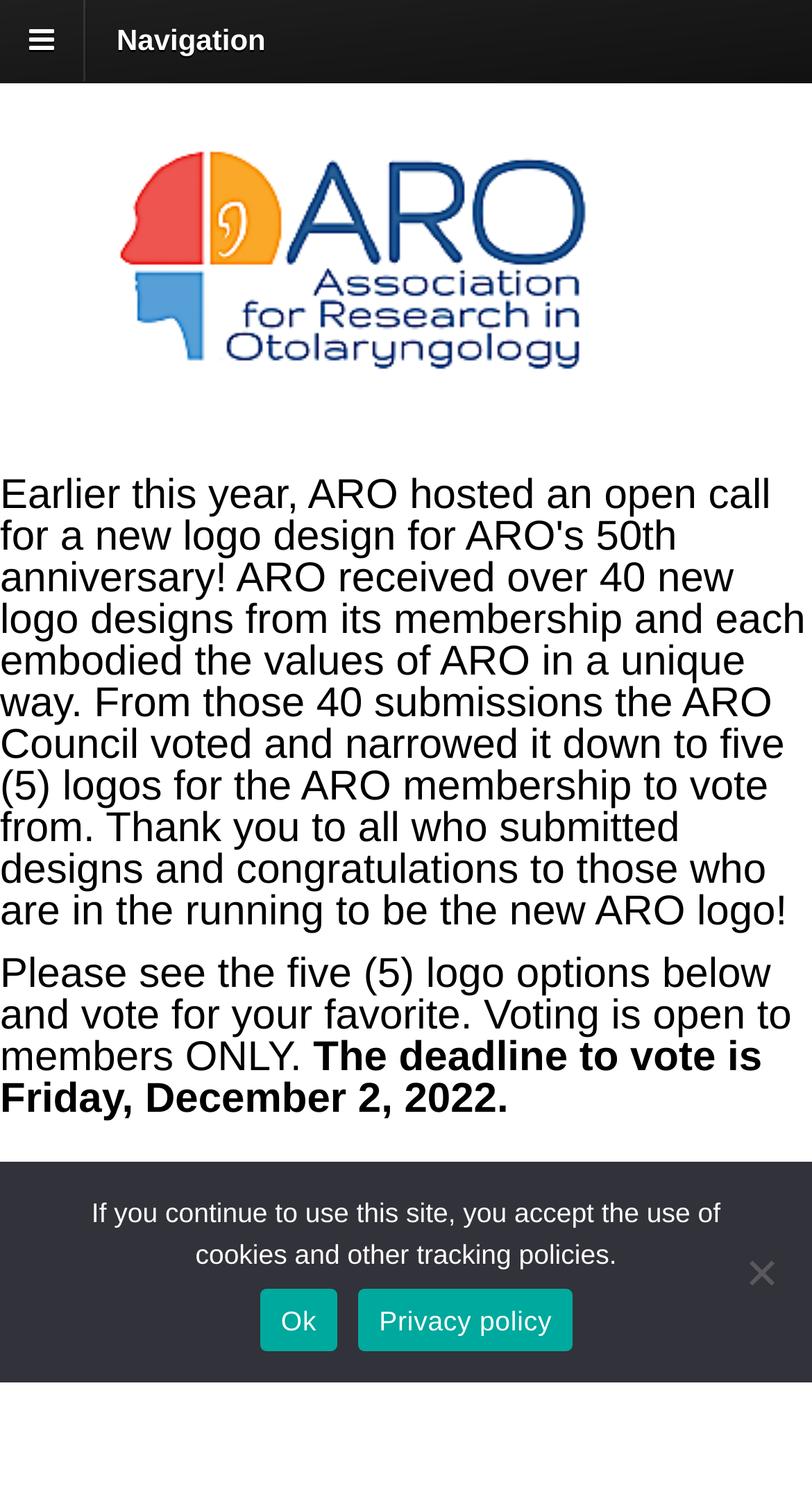Given the content of the image, can you provide a detailed answer to the question?
How many logo options are available for voting?

The webpage mentions that ARO received over 40 new logo designs and narrowed it down to five logos for the ARO membership to vote from, which are displayed below the heading 'Please see the five (5) logo options below and vote for your favorite.'